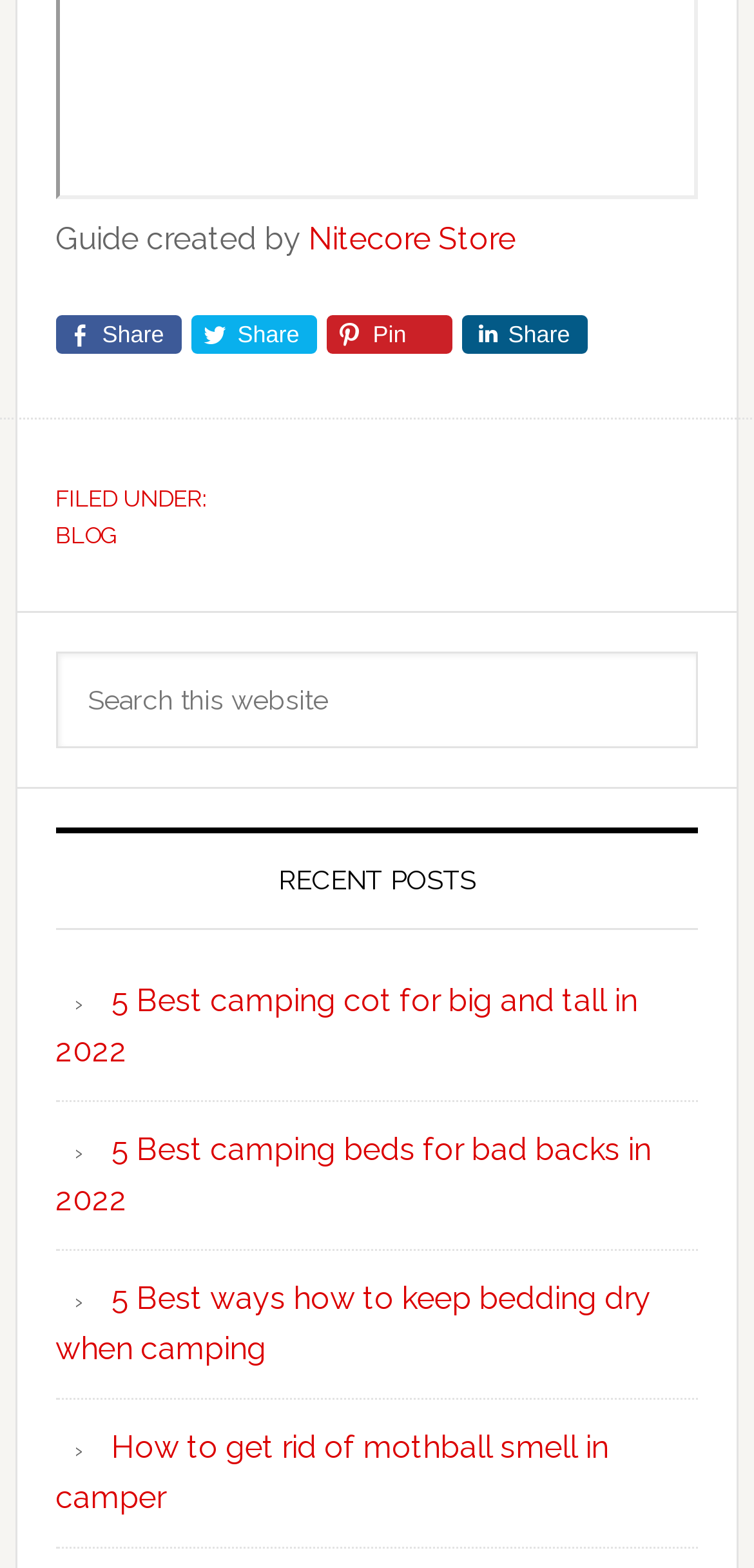Determine the bounding box coordinates for the element that should be clicked to follow this instruction: "Share on Facebook". The coordinates should be given as four float numbers between 0 and 1, in the format [left, top, right, bottom].

[0.074, 0.201, 0.241, 0.225]